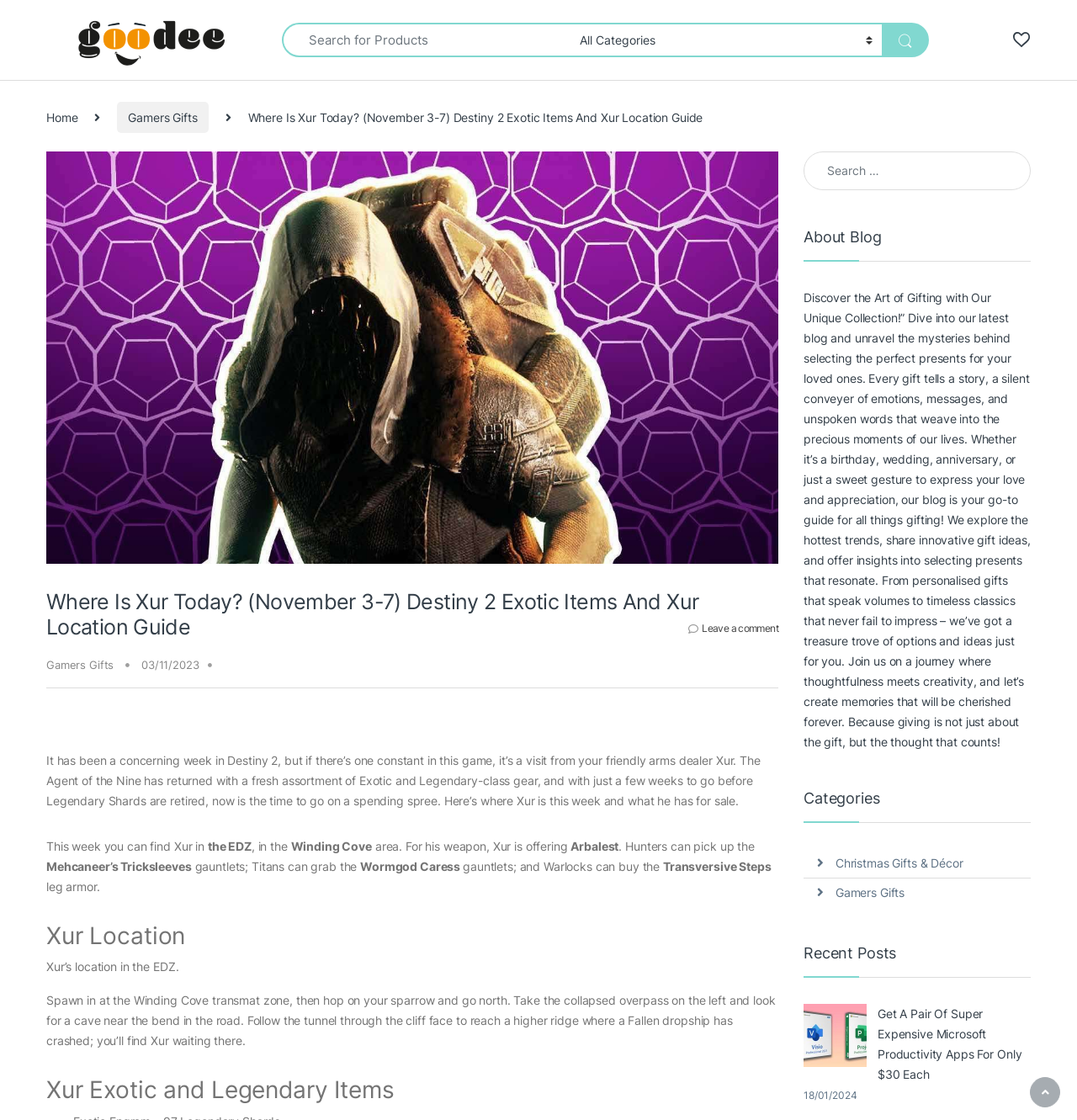Where is Xur located this week?
Provide a concise answer using a single word or phrase based on the image.

EDZ